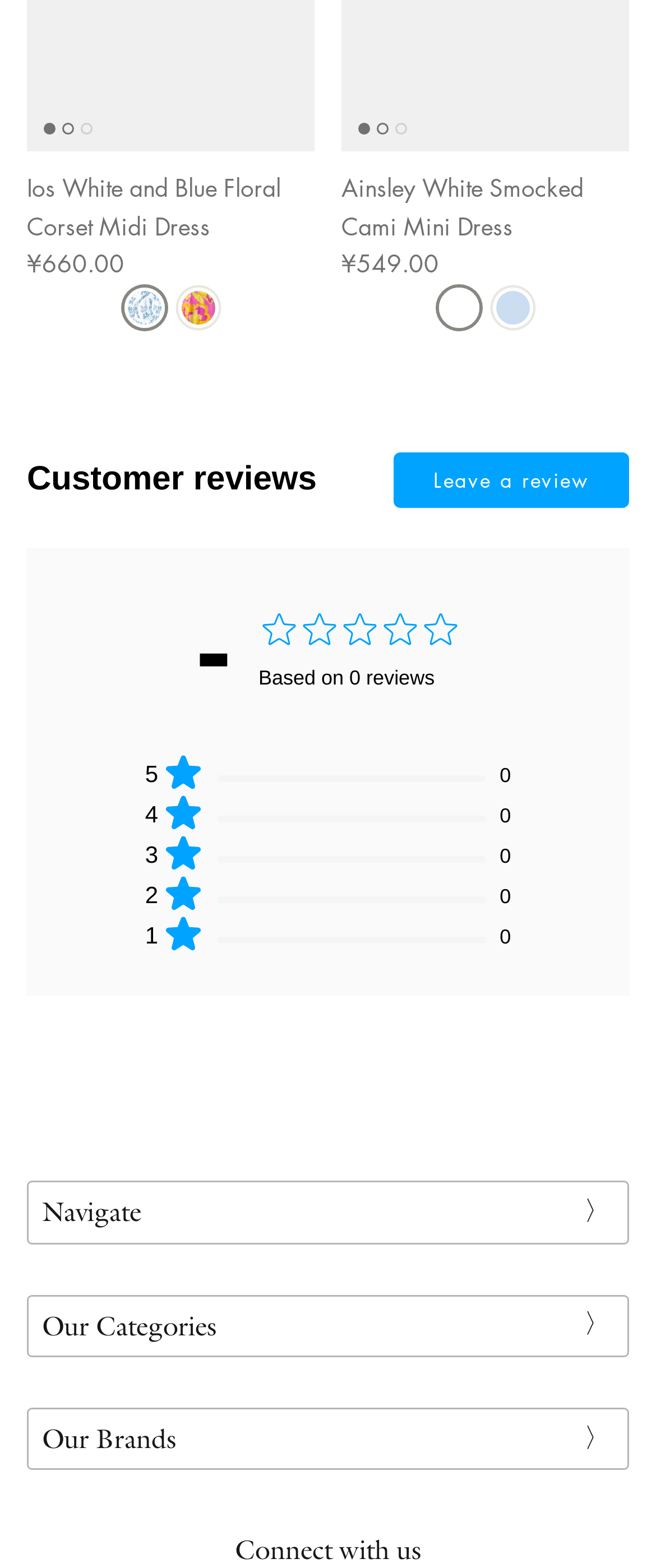Locate the bounding box coordinates of the segment that needs to be clicked to meet this instruction: "View Cotton Candy LA brand".

[0.377, 0.95, 0.623, 0.971]